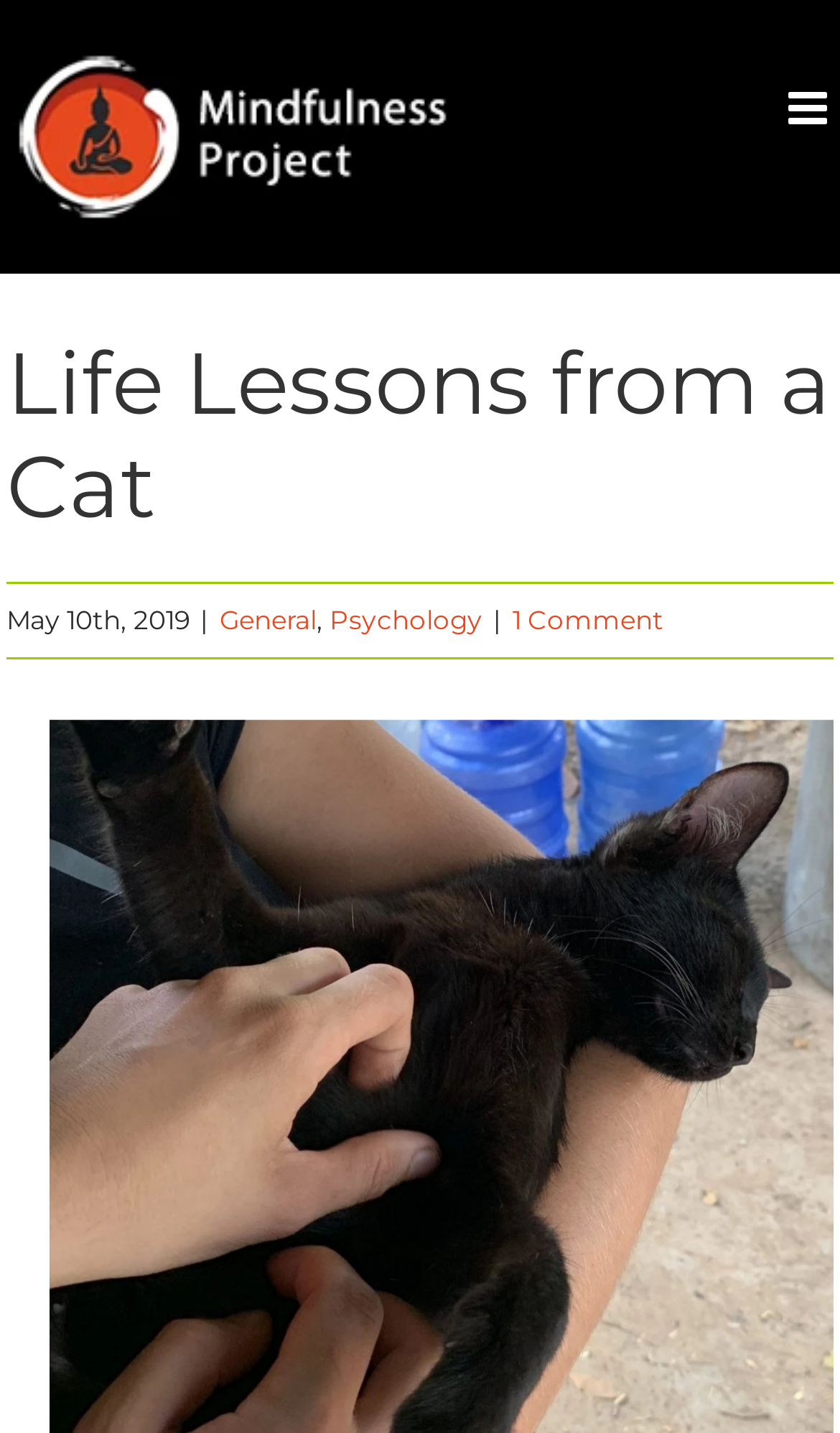Generate a comprehensive description of the webpage.

The webpage is titled "Life Lessons from a Cat - Mindfulness-Project" and features a logo of Mindfulness-Project at the top left corner. Below the logo, there is a toggle button to open the mobile menu. 

The main content area is divided into two sections. The top section contains a heading "Life Lessons from a Cat" and a subheading with the date "May 10th, 2019" followed by a vertical bar and three categories: "General", "Psychology", and "1 Comment". 

Below the categories, there is a call-to-action button "View Larger Image". 

At the bottom right corner of the page, there is a "Go to Top" button with an upward arrow icon. 

The webpage also includes a short message, likely a quote or a thought, which says "If you’re a supporter — don’t assume that someone with a large support system is receiving the support they need. If you’re in need of support — don’t be afraid".